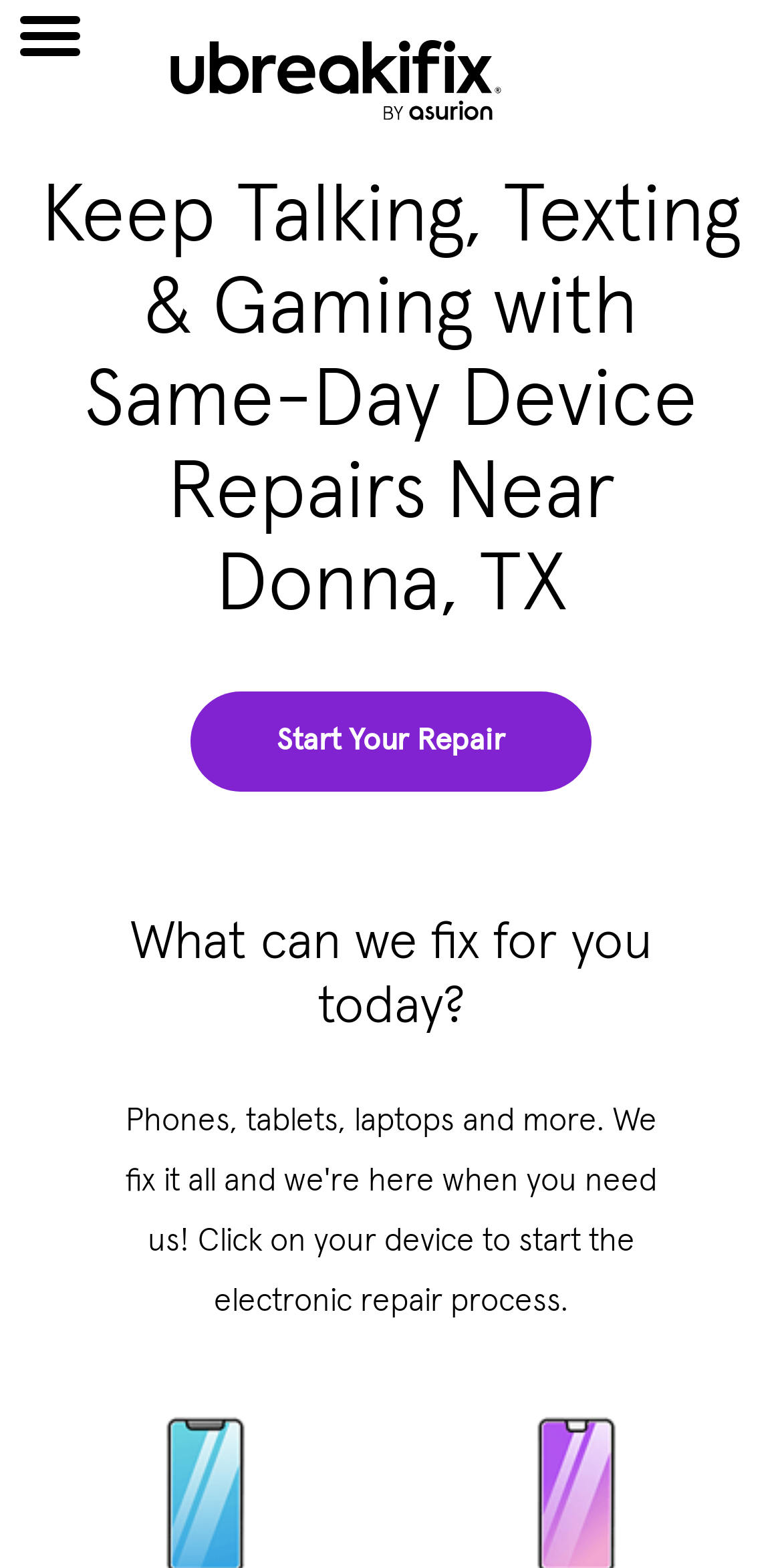Please give a one-word or short phrase response to the following question: 
What can be done on the webpage?

Start a repair, find a location